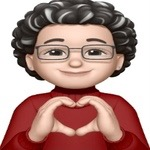What is the character wearing?
Please give a detailed and elaborate answer to the question based on the image.

According to the caption, the character is dressed in a cozy red sweater, which suggests that the character's attire is a red sweater.